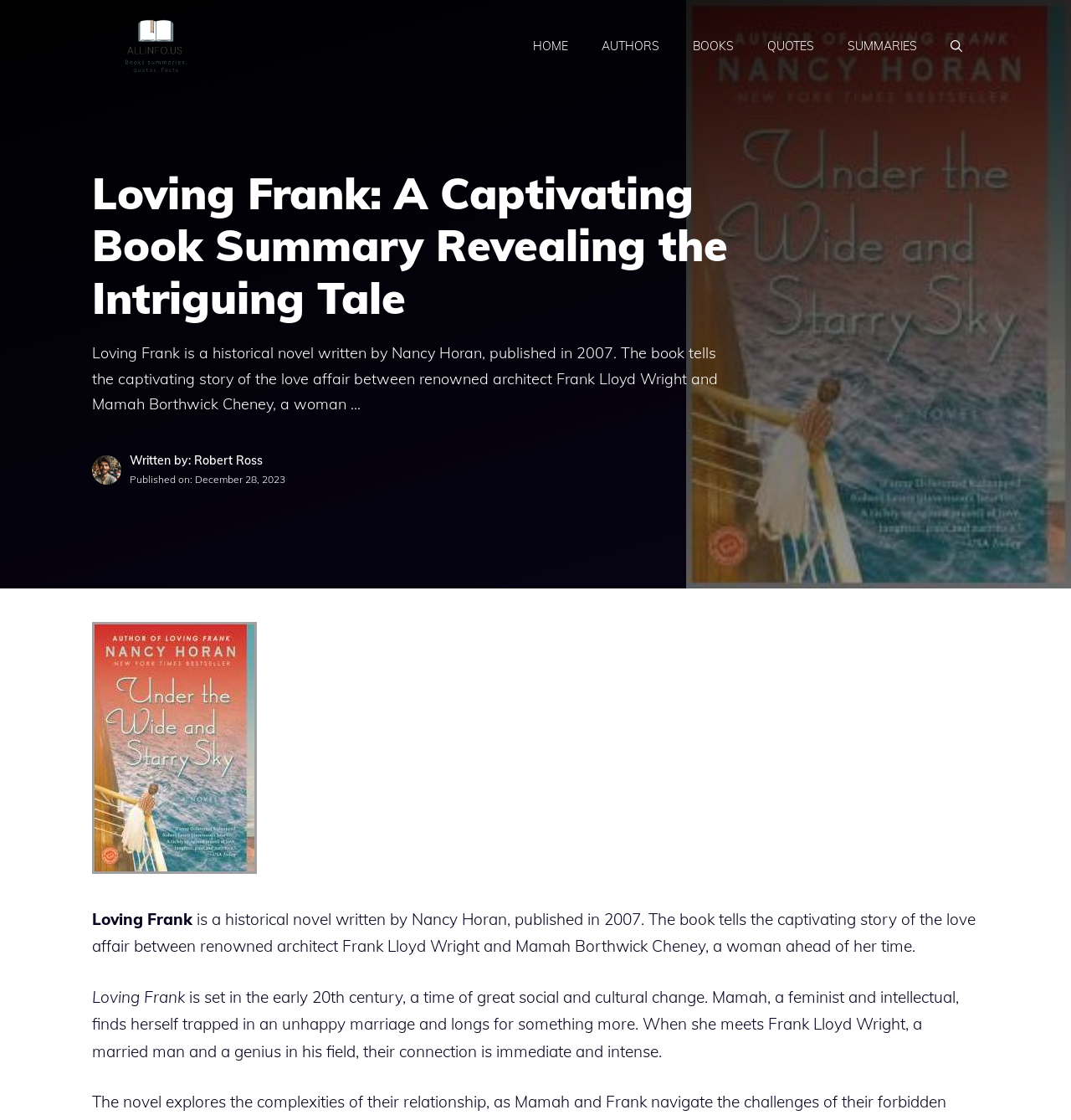Provide a thorough summary of the webpage.

The webpage is about a book summary of "Loving Frank" by Nancy Horan. At the top, there is a banner with the site's name "Allinfo.US" and a navigation menu with links to "HOME", "AUTHORS", "BOOKS", "QUOTES", "SUMMARIES", and a search bar. 

Below the navigation menu, there is a heading that displays the title of the book summary, "Loving Frank: A Captivating Book Summary Revealing the Intriguing Tale". 

Under the heading, there is a brief summary of the book, which describes the love affair between Frank Lloyd Wright and Mamah Borthwick Cheney. To the right of the summary, there is a photo of the author. 

Below the summary, there is information about the author of the summary, Robert Ross, and the publication date, December 28, 2023. 

Further down, there is another image related to the book, and more text that continues the summary of the book, describing the setting and the characters' backgrounds.